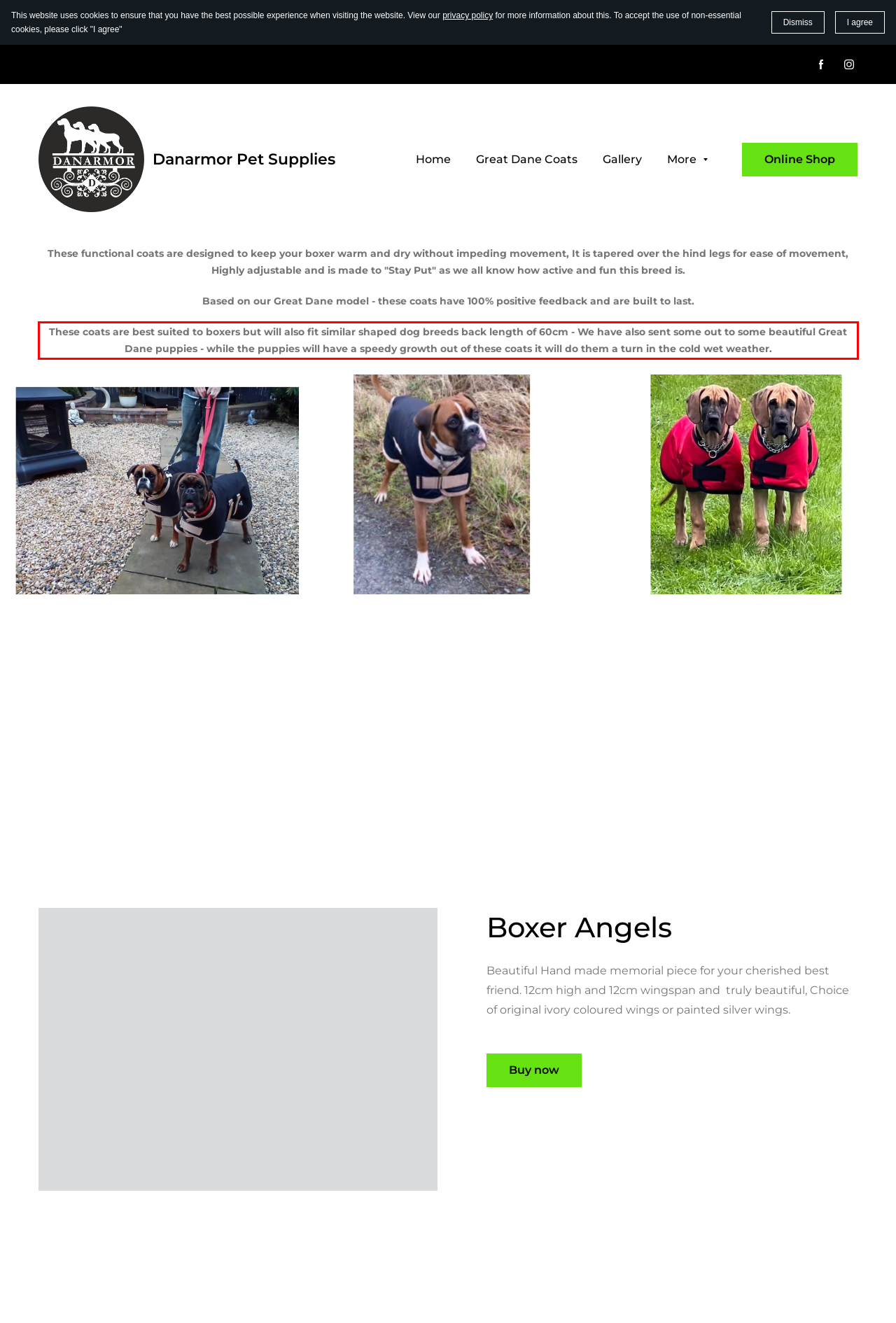Please perform OCR on the text within the red rectangle in the webpage screenshot and return the text content.

These coats are best suited to boxers but will also fit similar shaped dog breeds back length of 60cm - We have also sent some out to some beautiful Great Dane puppies - while the puppies will have a speedy growth out of these coats it will do them a turn in the cold wet weather.